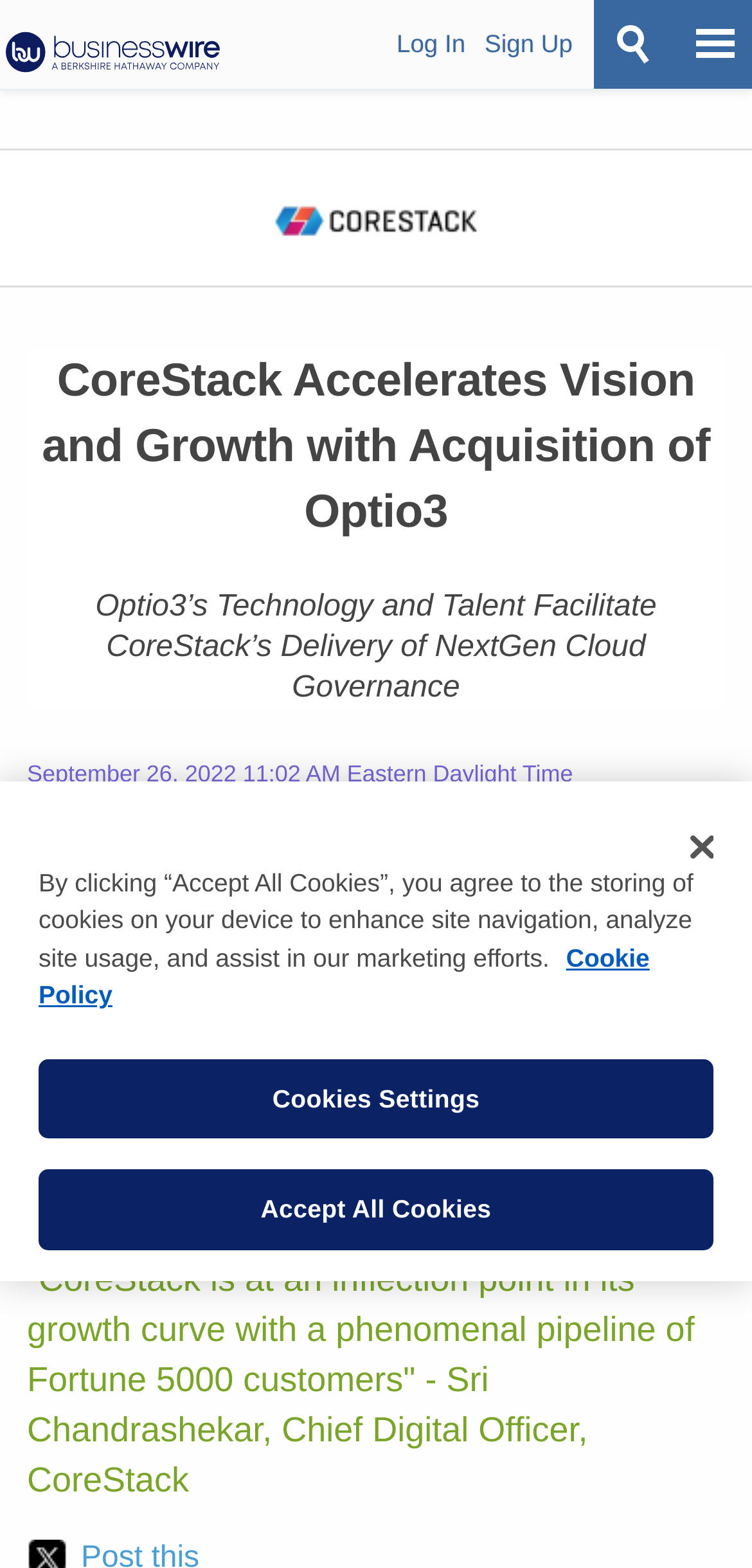What is the title of the person joining the CoreStack leadership team?
Look at the screenshot and give a one-word or phrase answer.

Chief Digital Officer